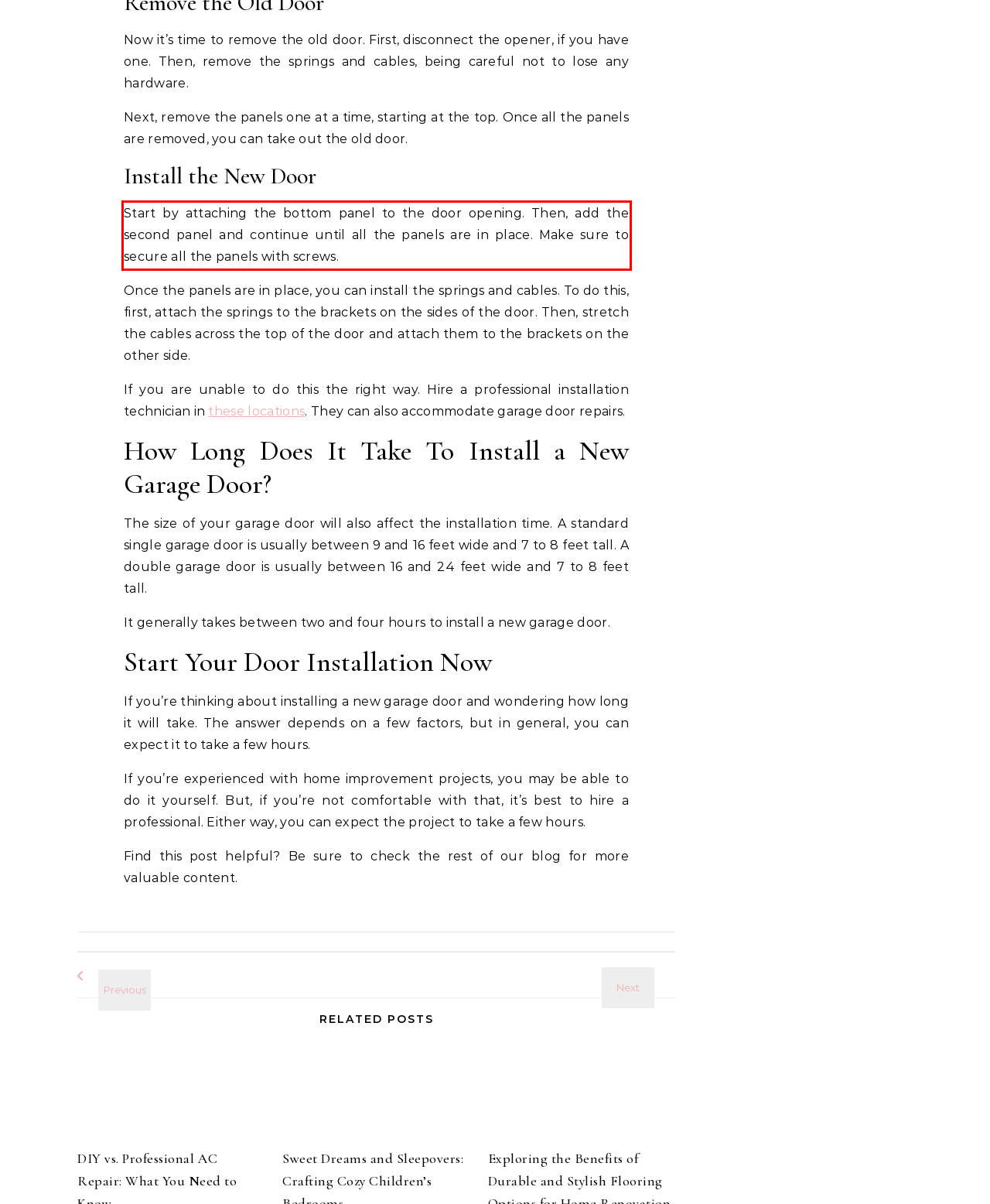Within the provided webpage screenshot, find the red rectangle bounding box and perform OCR to obtain the text content.

Start by attaching the bottom panel to the door opening. Then, add the second panel and continue until all the panels are in place. Make sure to secure all the panels with screws.